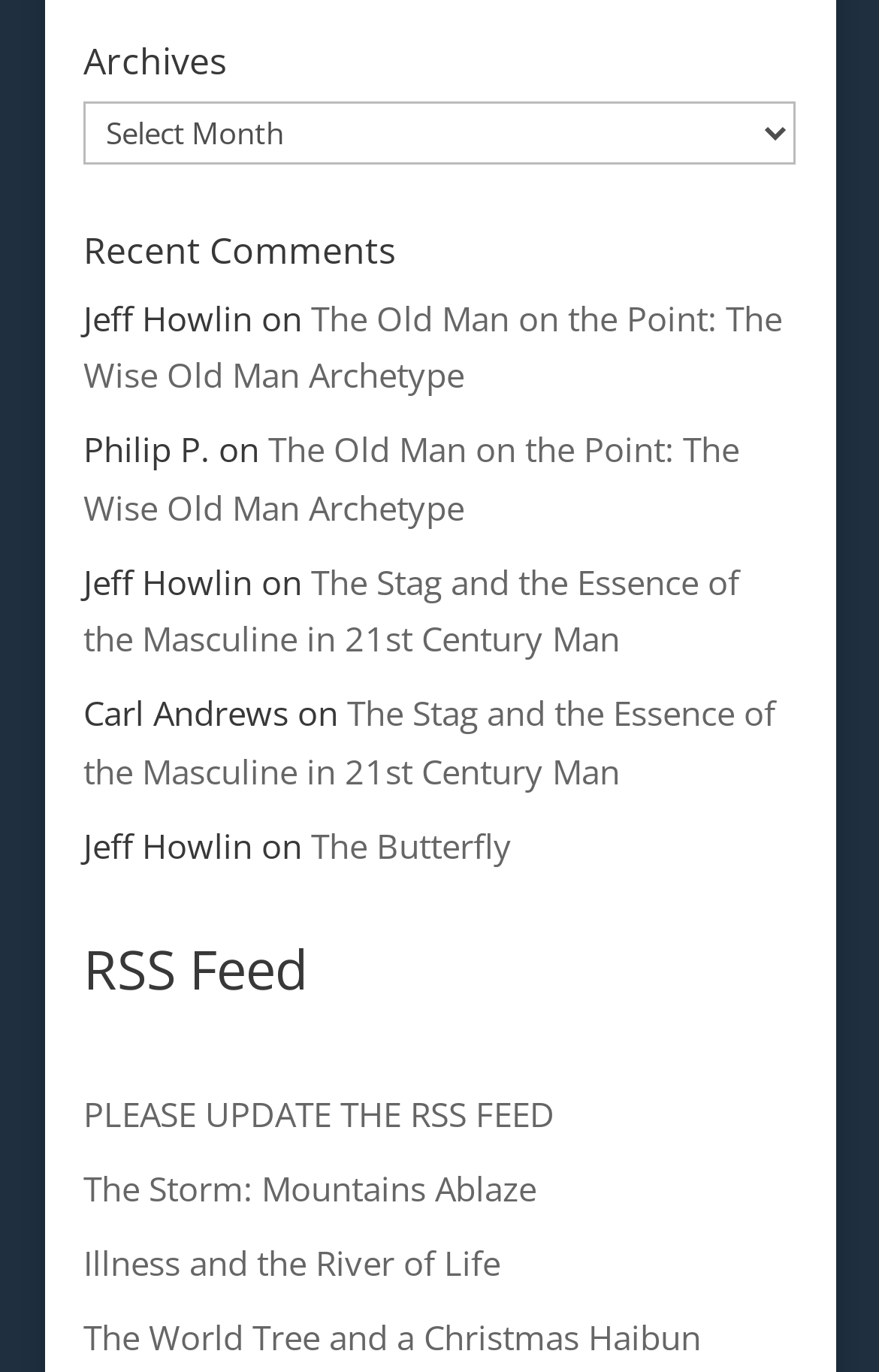What is the title of the first article?
Answer the question with a single word or phrase derived from the image.

The Old Man on the Point